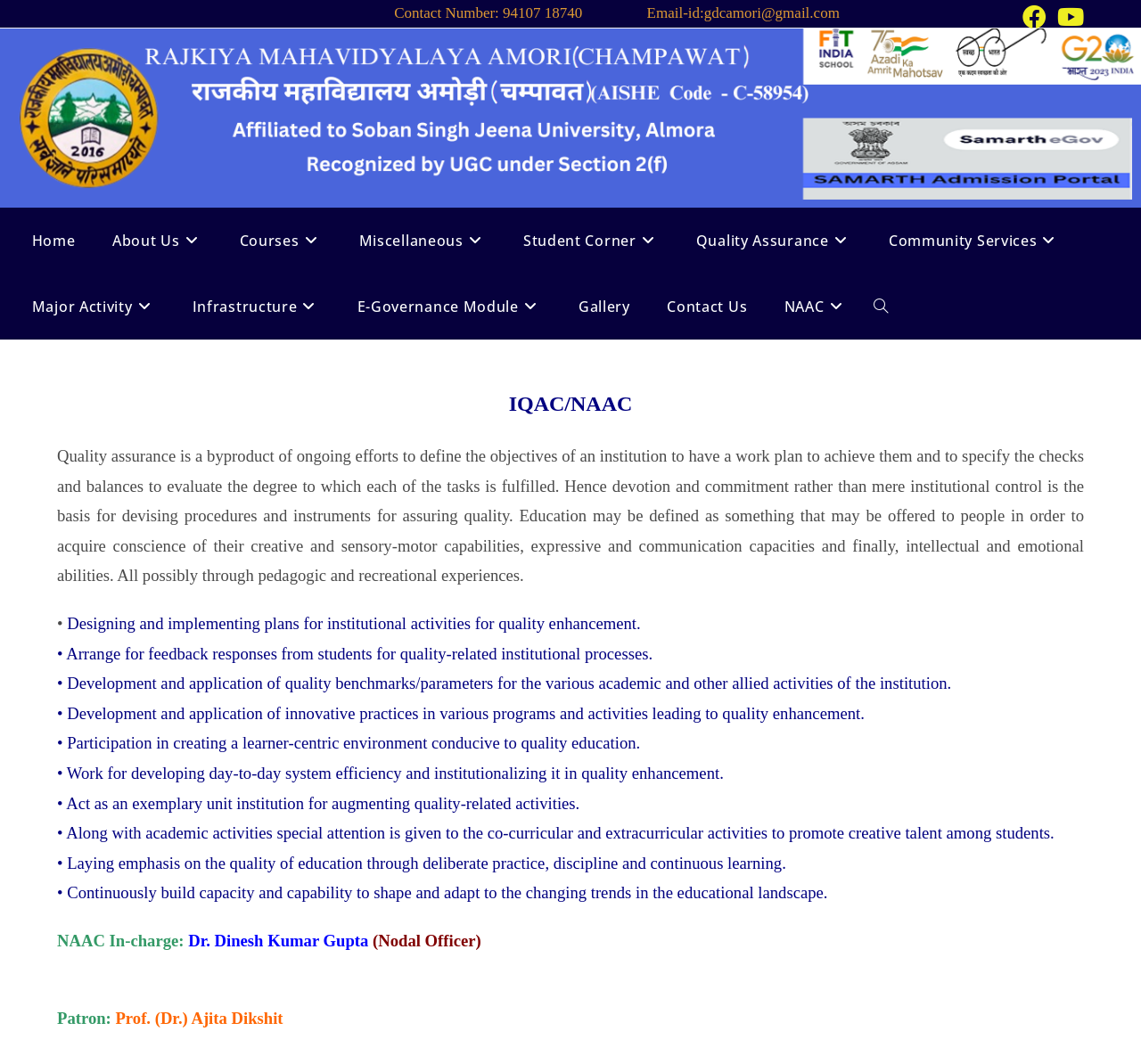What is the purpose of IQAC?
Using the image as a reference, deliver a detailed and thorough answer to the question.

The purpose of IQAC can be inferred from the static text element that describes the quality assurance process, which mentions that 'quality assurance is a byproduct of ongoing efforts to define the objectives of an institution to have a work plan to achieve them and to specify the checks and balances to evaluate the degree to which each of the tasks is fulfilled'.